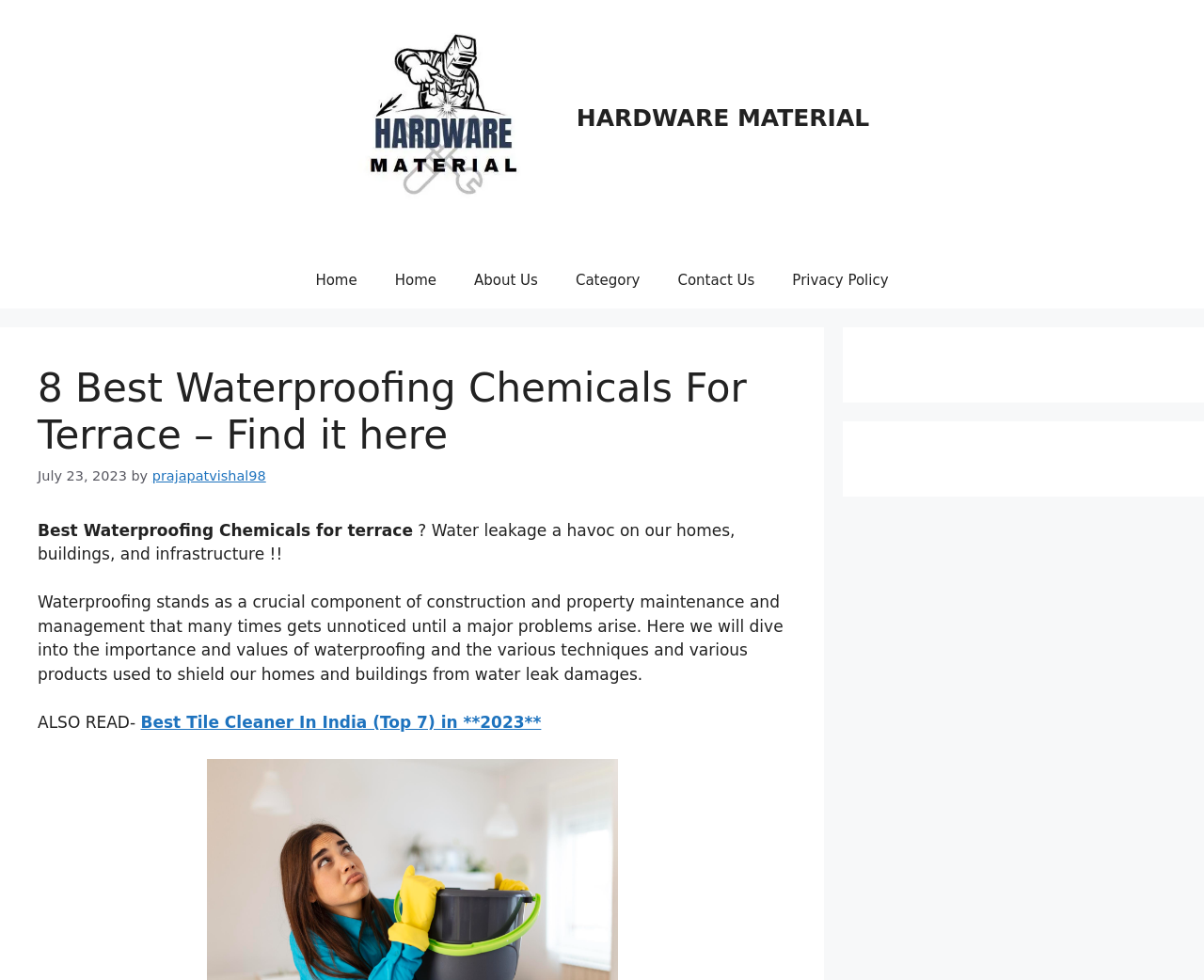What is the topic of the article?
Give a comprehensive and detailed explanation for the question.

The topic of the article can be inferred from the heading '8 Best Waterproofing Chemicals For Terrace – Find it here' and the subsequent text that discusses the importance and values of waterproofing.